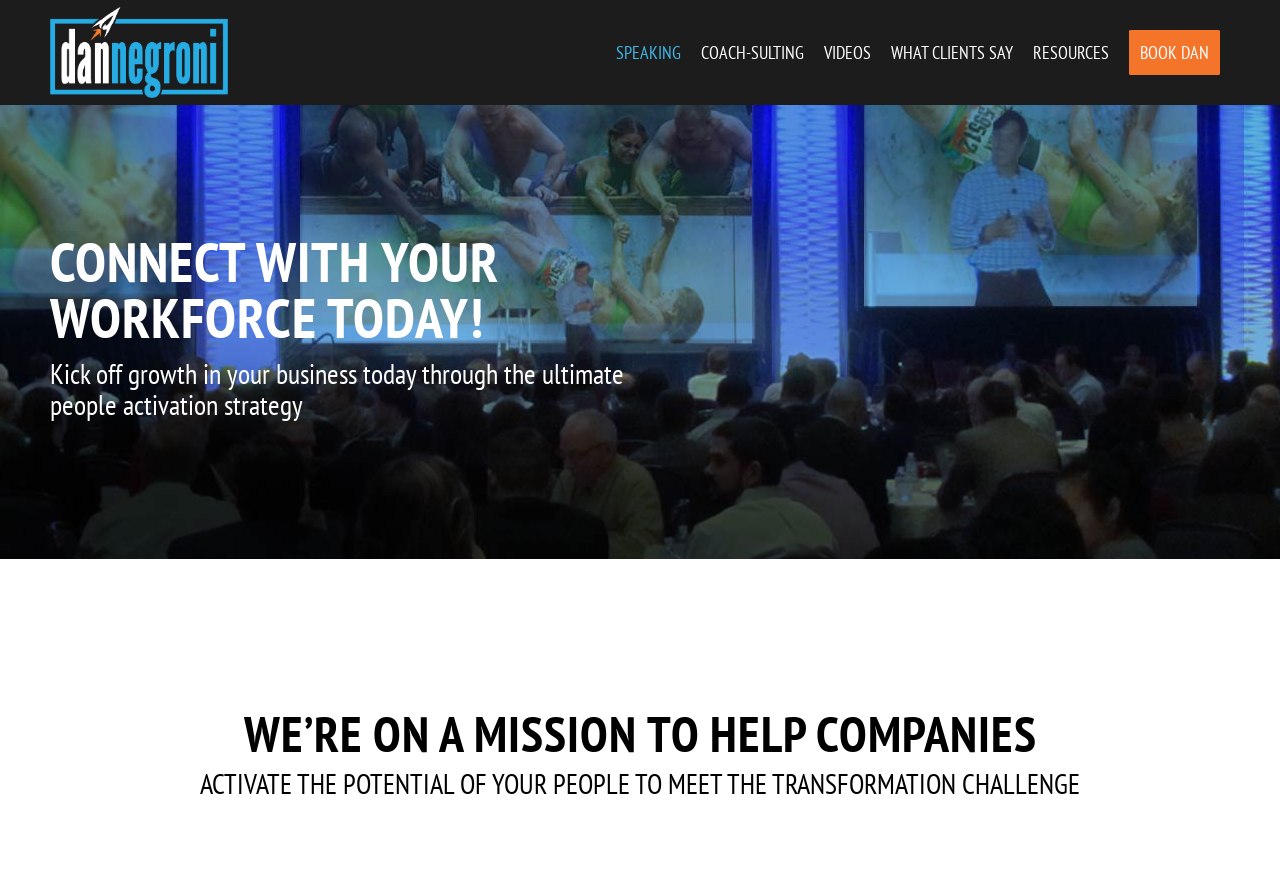Identify the bounding box coordinates for the UI element described as: "aria-label="DanNegroni_Icon_BlueWhite" title="DanNegroni_Icon_BlueWhite"". The coordinates should be provided as four floats between 0 and 1: [left, top, right, bottom].

[0.039, 0.0, 0.178, 0.121]